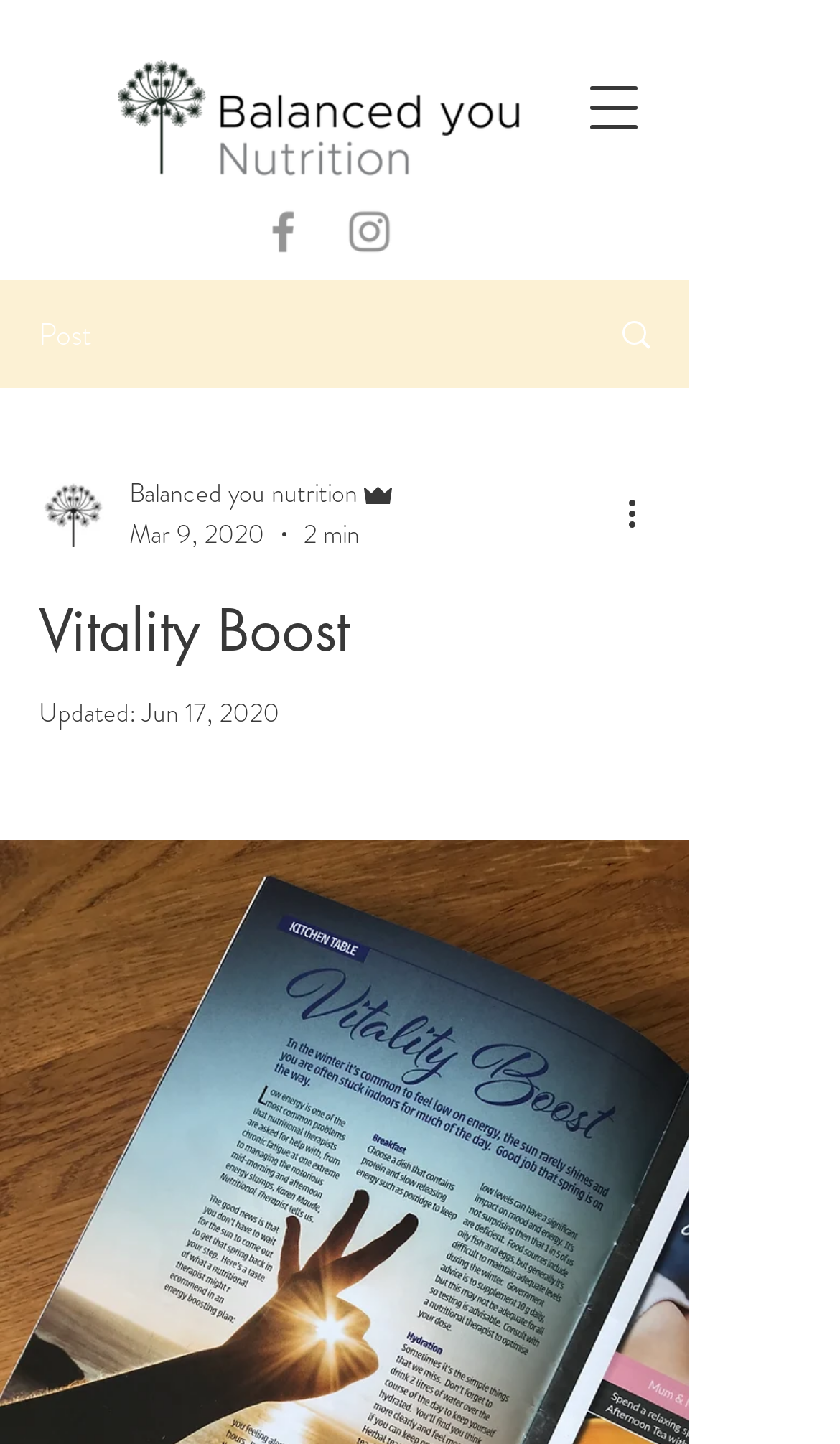What is the reading time of the post?
Answer the question using a single word or phrase, according to the image.

2 min